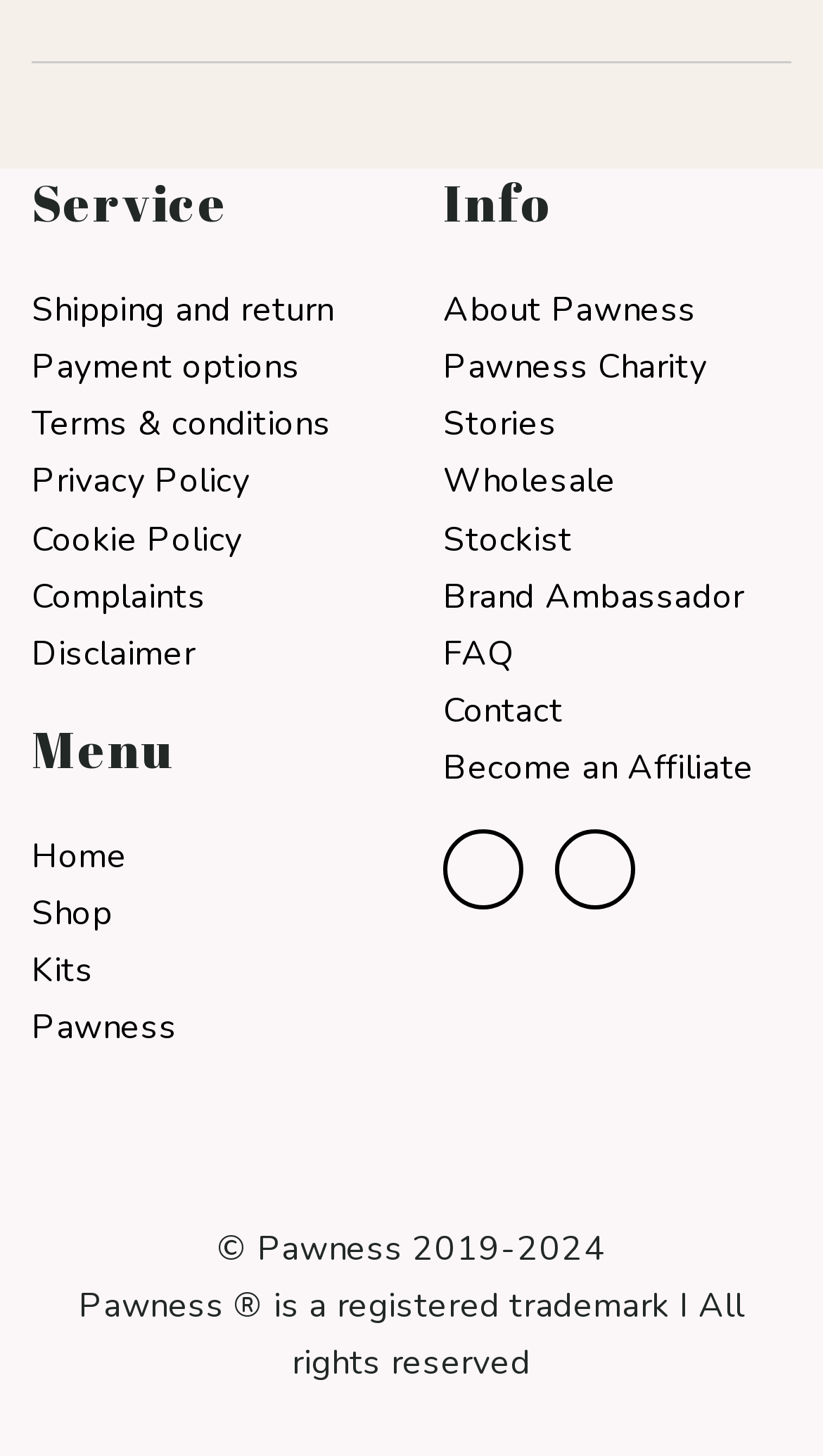Find the bounding box coordinates for the element described here: "alt="FOLLOW US ON FACEBOOK" title="facebook"".

[0.538, 0.57, 0.636, 0.625]